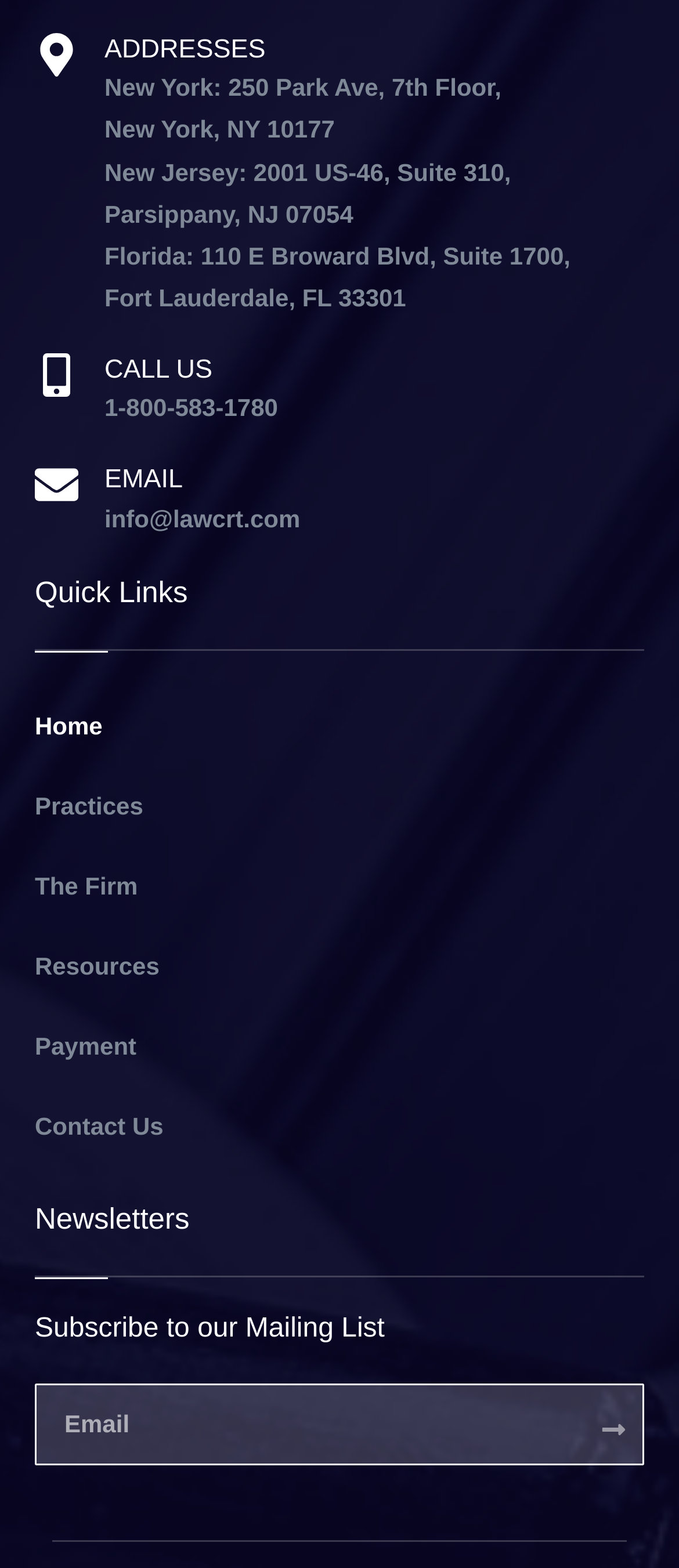What is the purpose of the 'Quick Links' section?
Based on the image content, provide your answer in one word or a short phrase.

To provide quick access to important pages